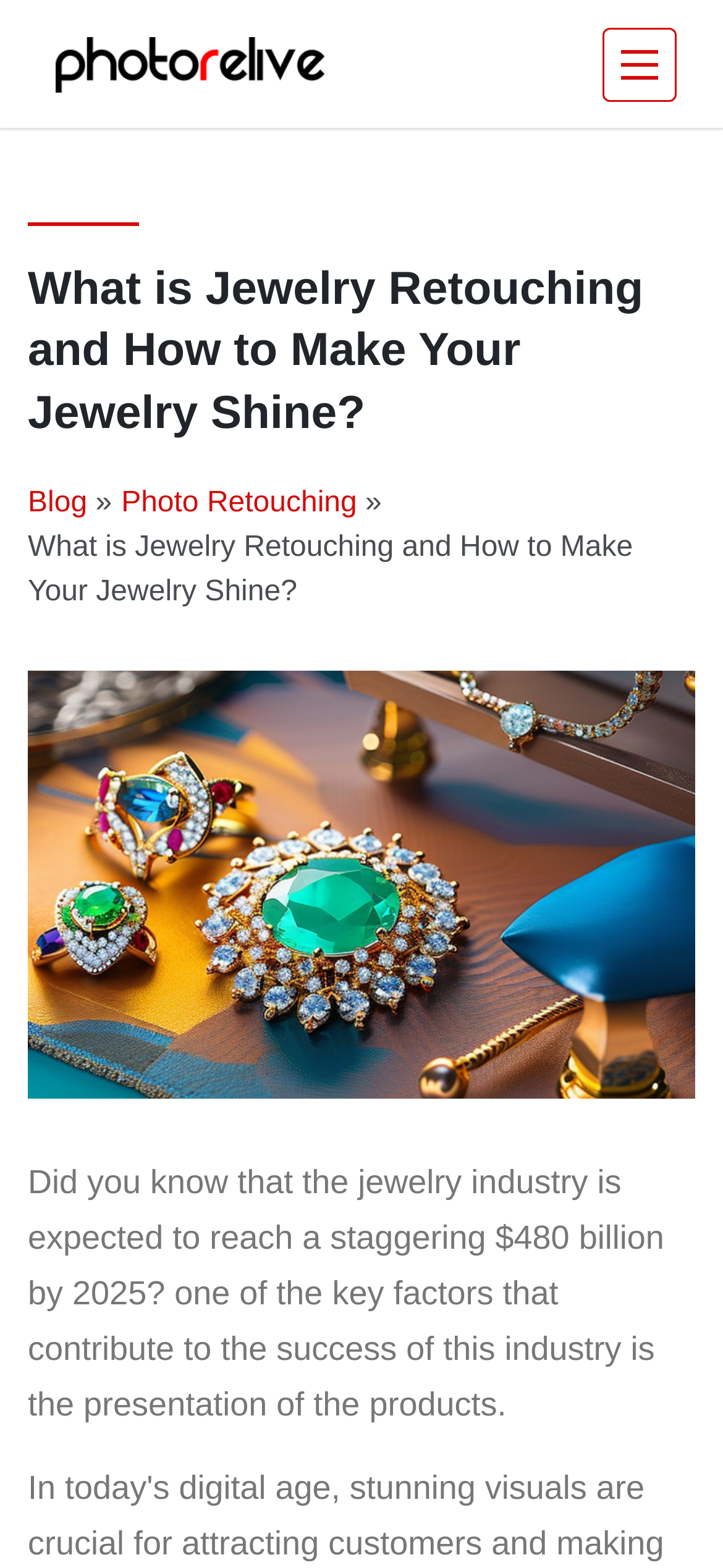What is the topic of the webpage?
Provide an in-depth and detailed answer to the question.

Based on the webpage content, the topic is about jewelry retouching, which is evident from the heading 'What is Jewelry Retouching and How to Make Your Jewelry Shine?' and the image of jewelry being retouched.